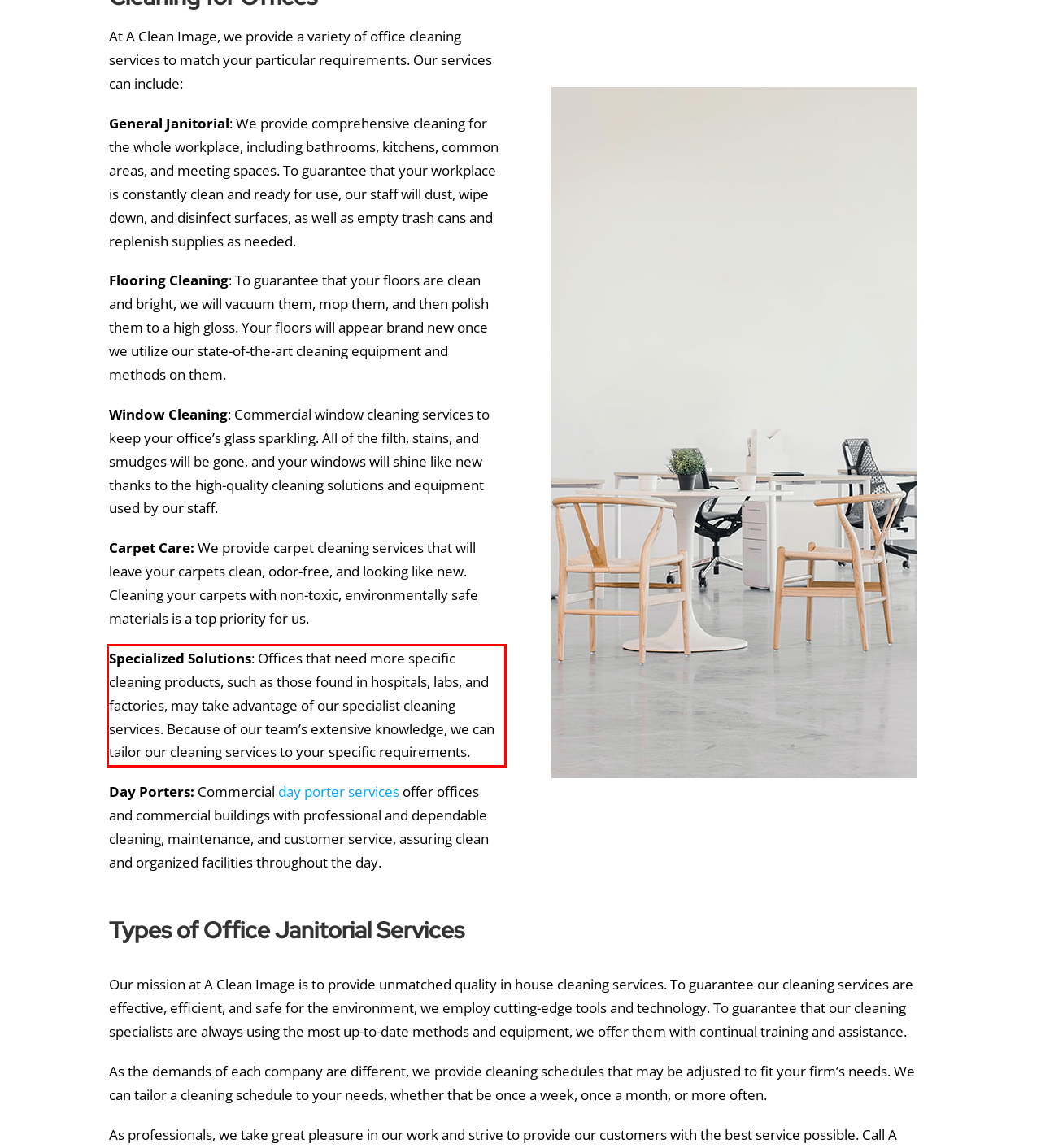You have a screenshot of a webpage where a UI element is enclosed in a red rectangle. Perform OCR to capture the text inside this red rectangle.

Specialized Solutions: Offices that need more specific cleaning products, such as those found in hospitals, labs, and factories, may take advantage of our specialist cleaning services. Because of our team’s extensive knowledge, we can tailor our cleaning services to your specific requirements.